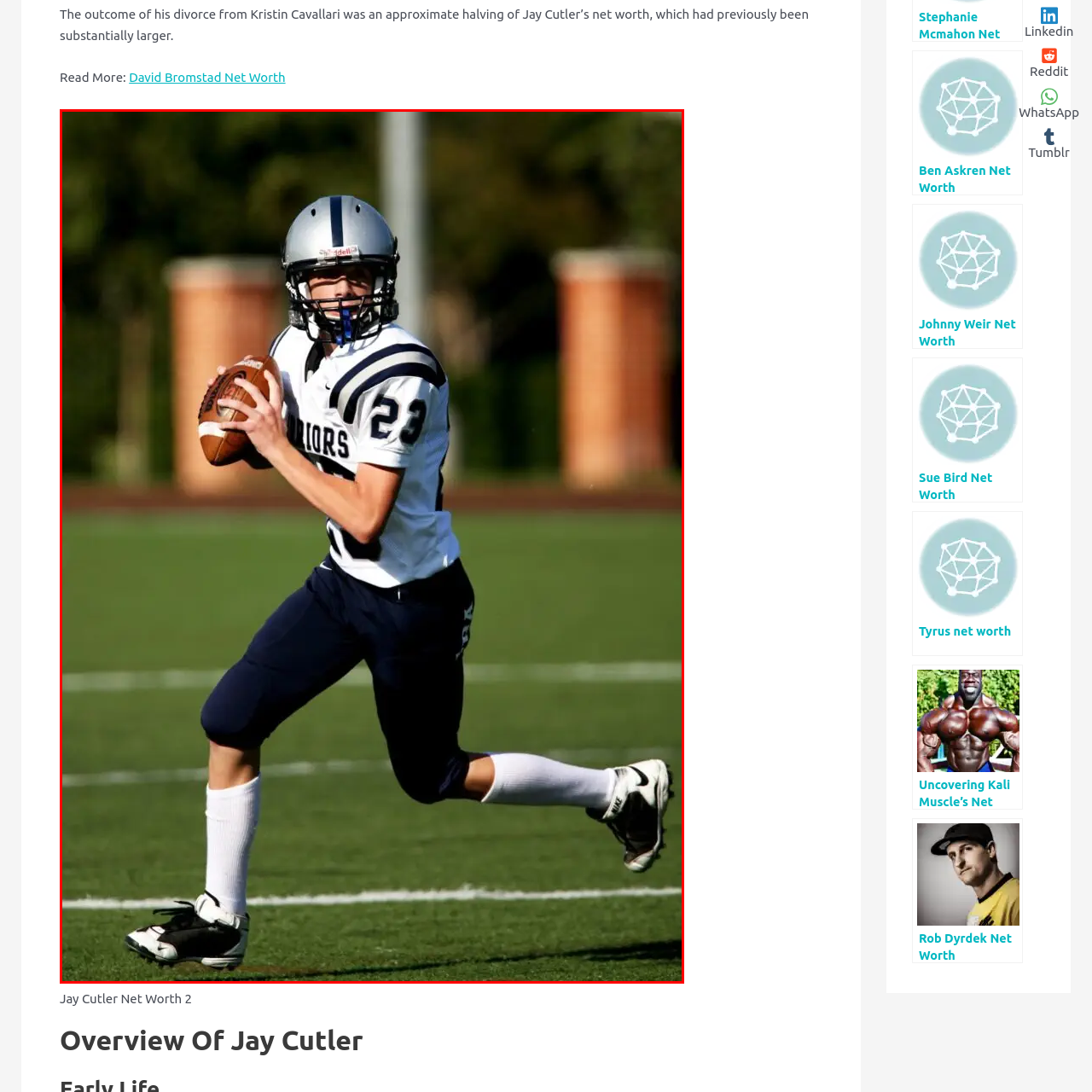Thoroughly describe the contents of the picture within the red frame.

The image showcases a young male athlete in the midst of a dynamic play on a football field. Dressed in a white jersey featuring blue stripes and the number 23, he is poised to throw a football while sprinting across the green turf. The bright sunlight illuminates his focused expression, highlighting the determination in his eyes as he prepares to make a pass. The background features blurred outlines of stands, suggesting an active sports environment. Overall, the image captures the energy and excitement of youth football, showcasing the athleticism and skill involved in the game.